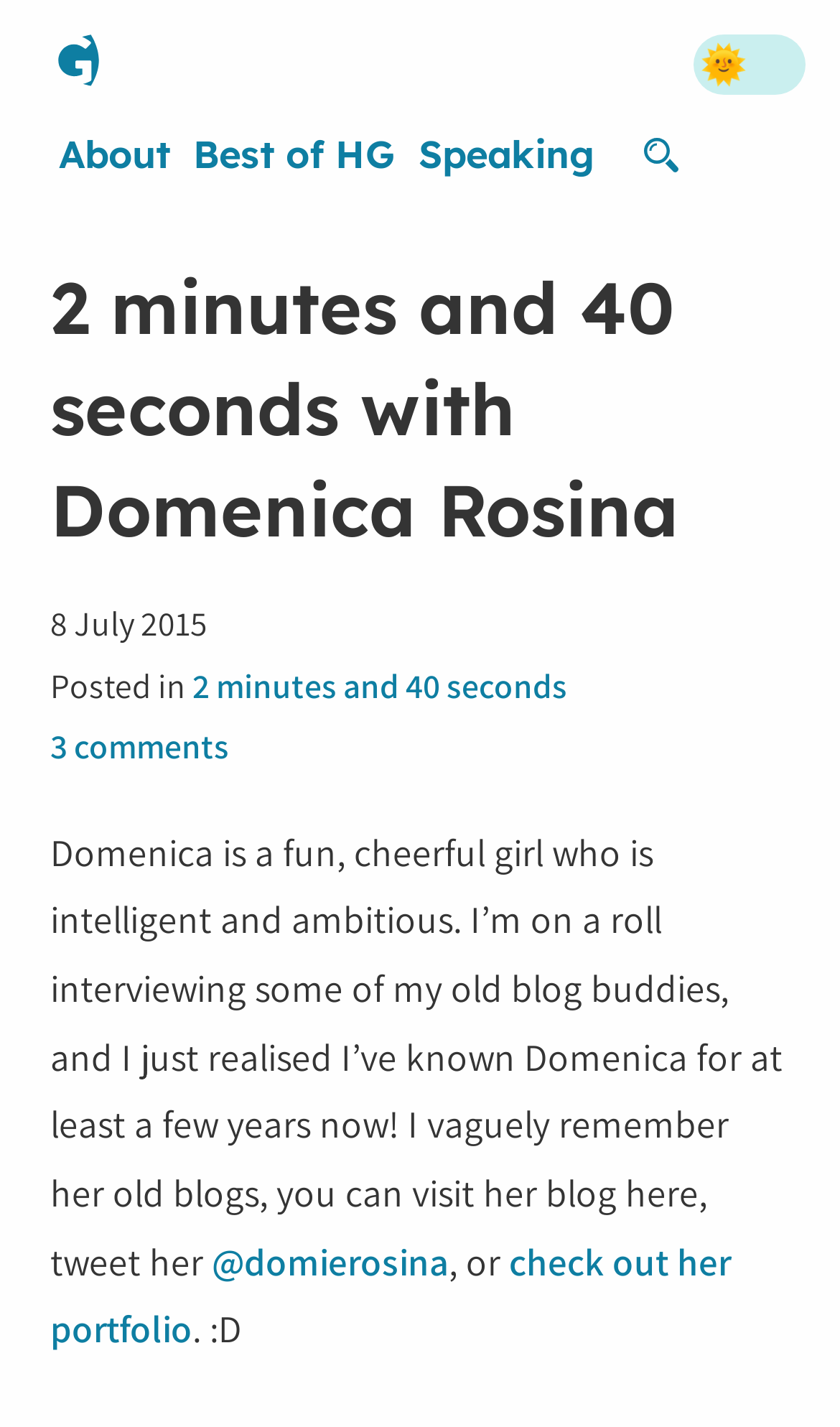What is the name of the blog?
Using the information from the image, give a concise answer in one word or a short phrase.

Hey Georgie